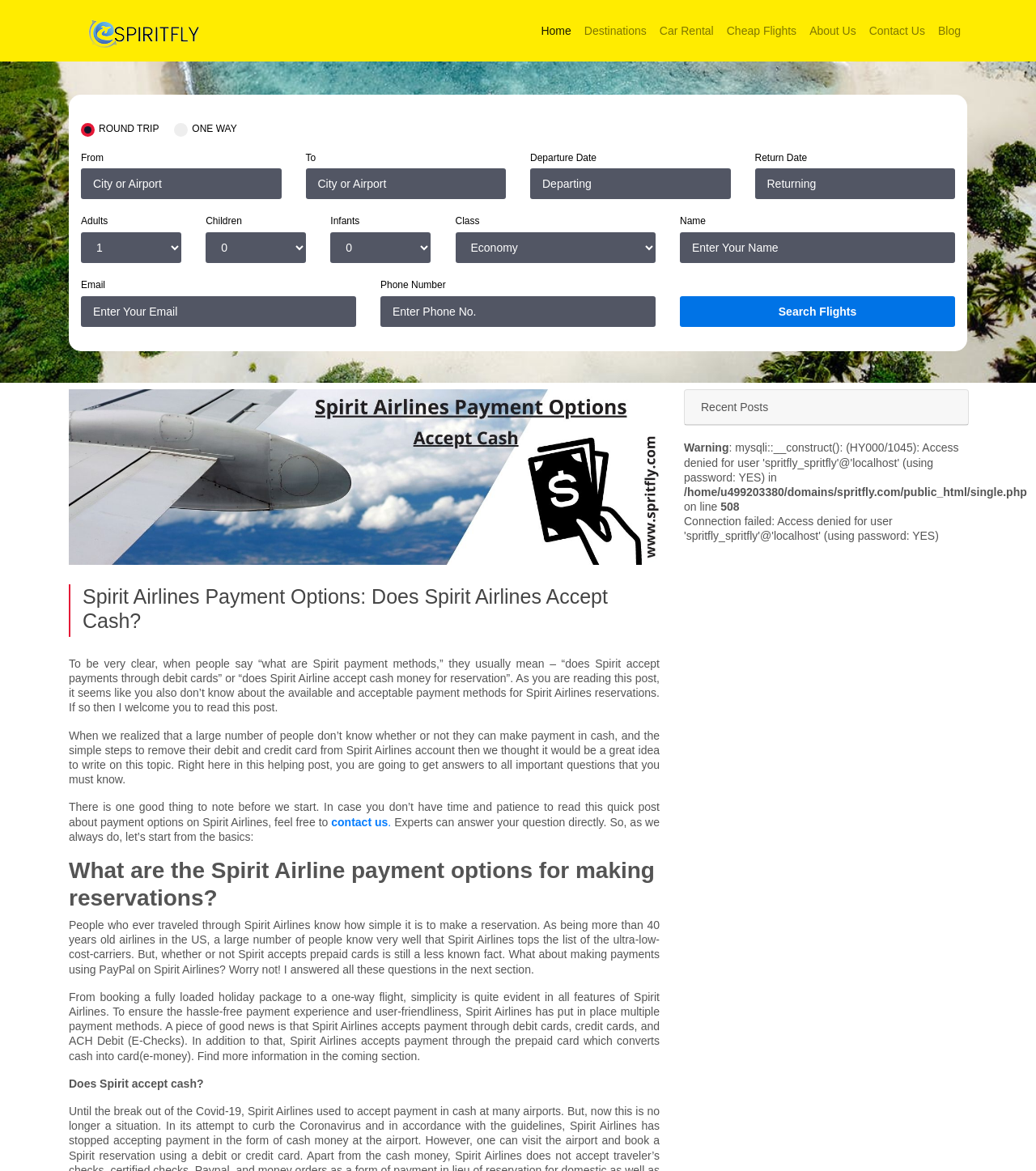What are the payment options for Spirit Airlines?
Refer to the image and give a detailed response to the question.

According to the webpage, Spirit Airlines accepts payment through debit cards, credit cards, and ACH Debit (E-Checks), as well as prepaid cards that convert cash into card (e-money).